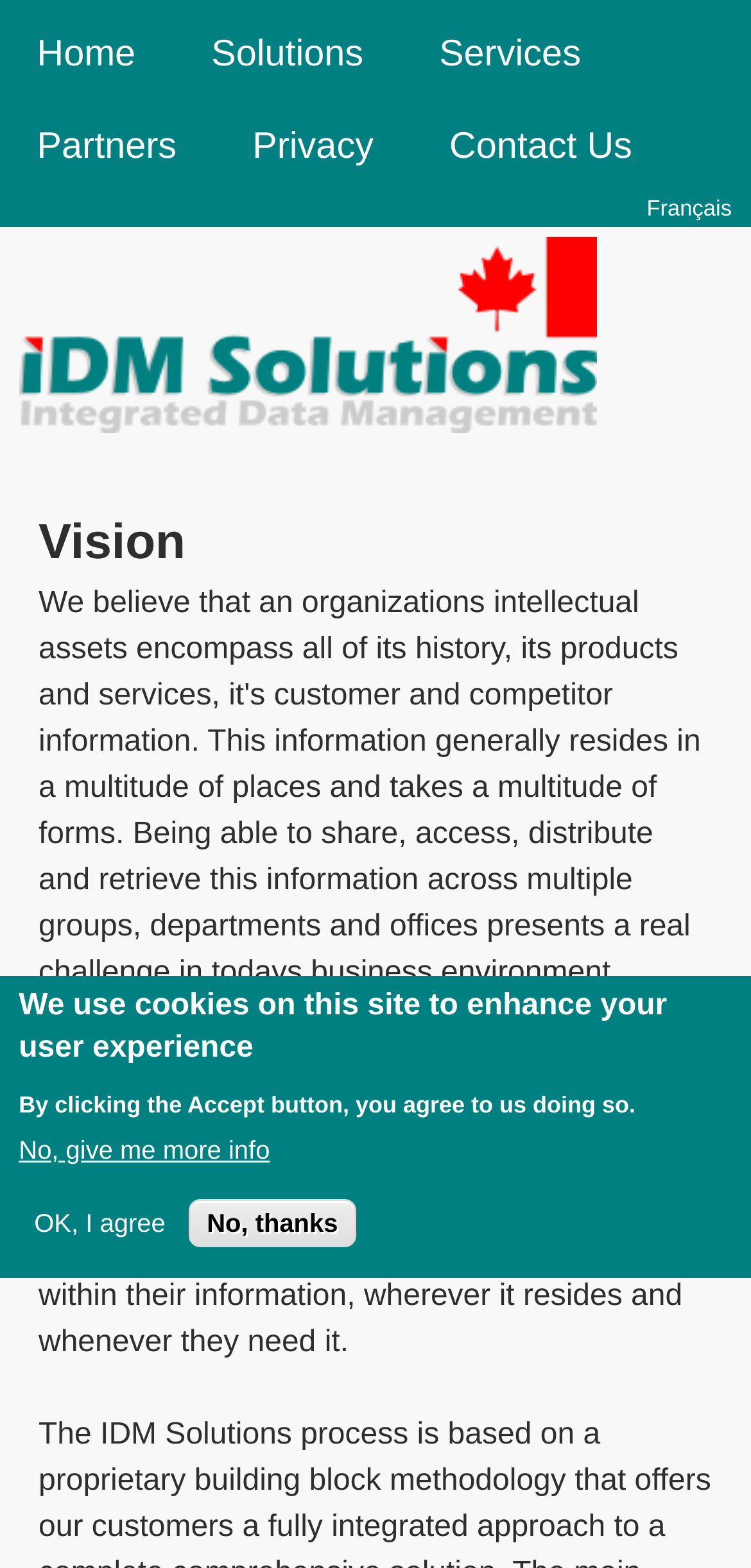Please specify the bounding box coordinates of the element that should be clicked to execute the given instruction: 'Contact us'. Ensure the coordinates are four float numbers between 0 and 1, expressed as [left, top, right, bottom].

[0.549, 0.065, 0.891, 0.124]